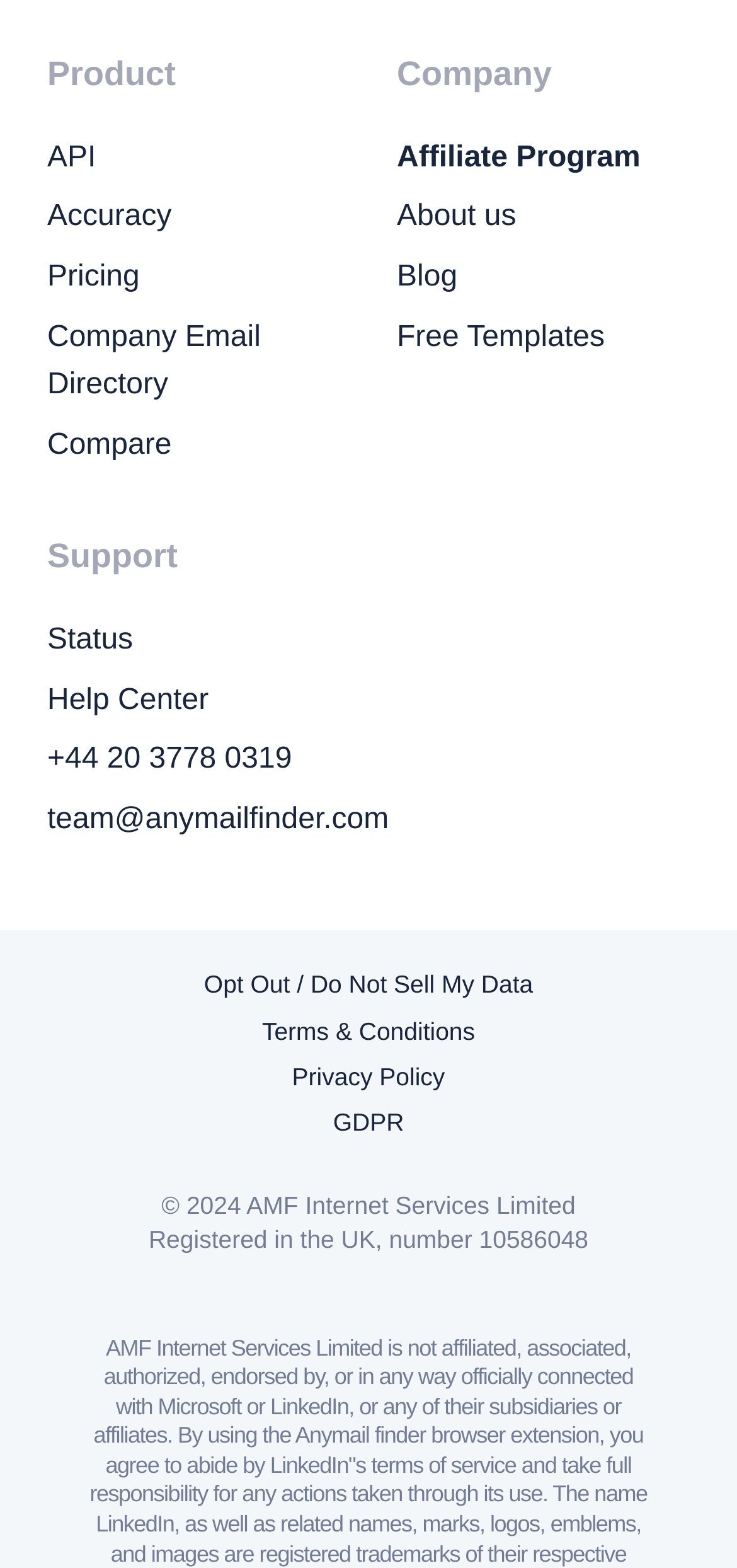How many links are there on the right side?
Using the image as a reference, answer the question with a short word or phrase.

5